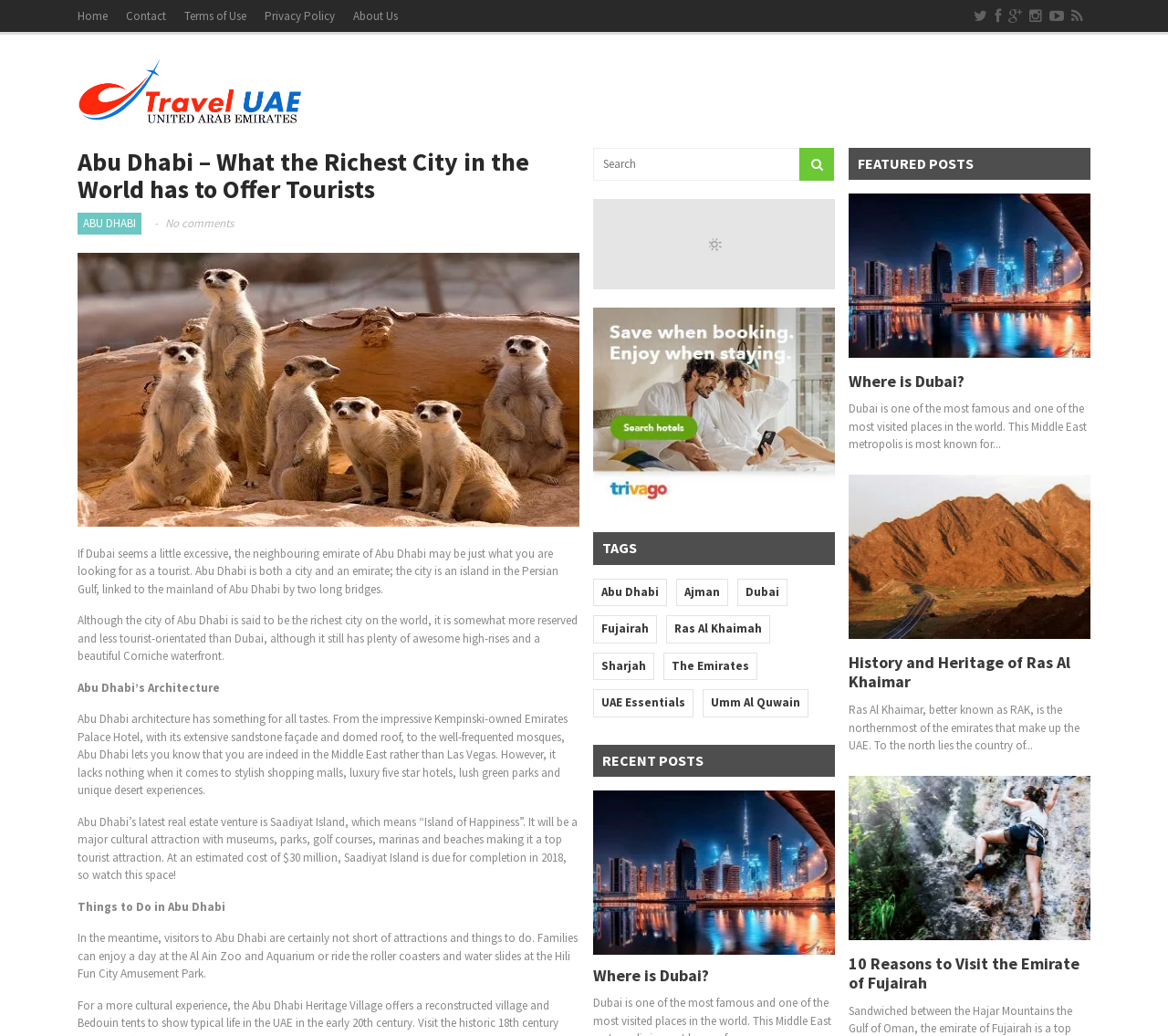Please answer the following question using a single word or phrase: 
What is the name of the island mentioned in the webpage?

Saadiyat Island